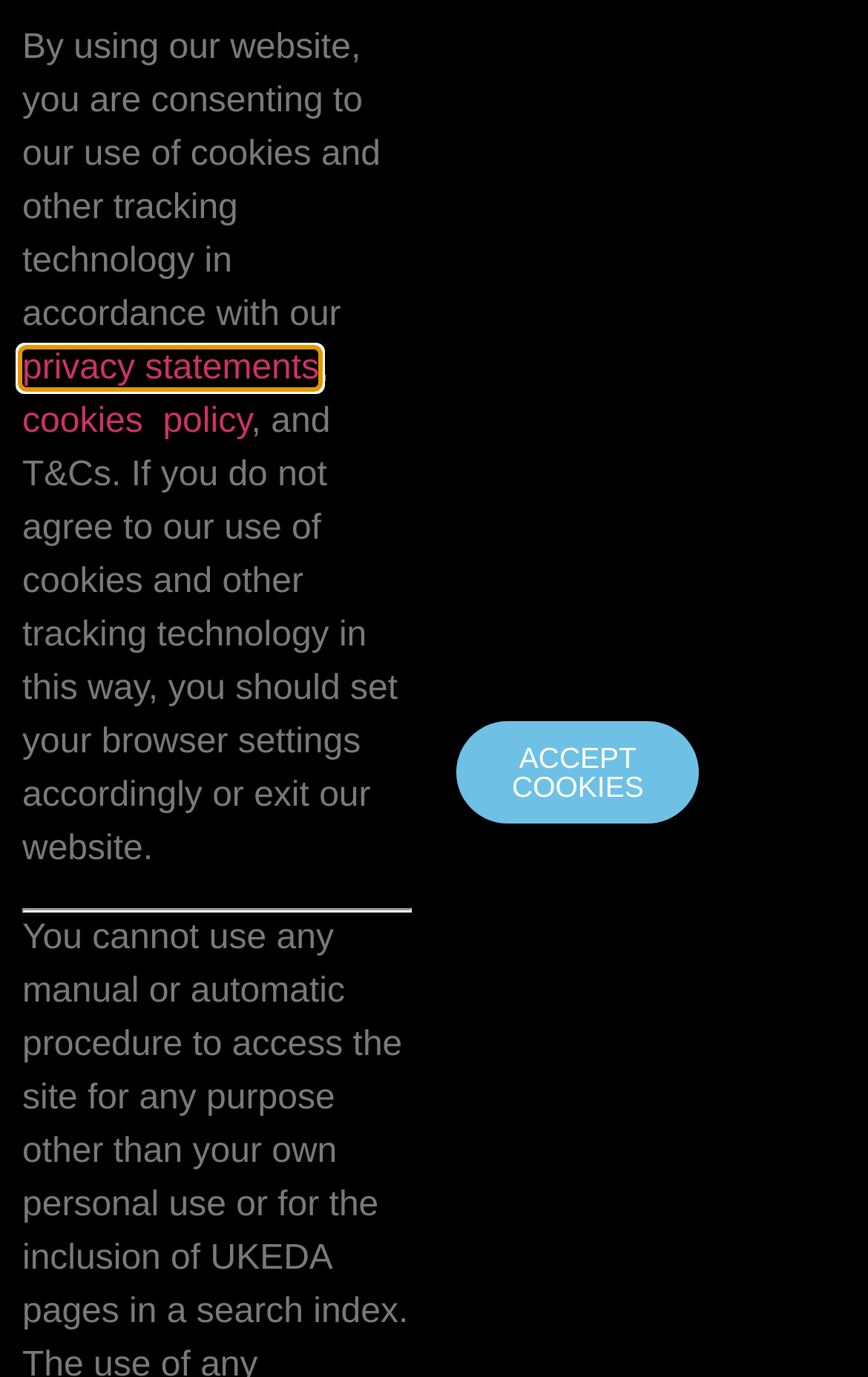Extract the text of the main heading from the webpage.

Blog
About Bath: What to see and do.
Why Learn English in Bath.